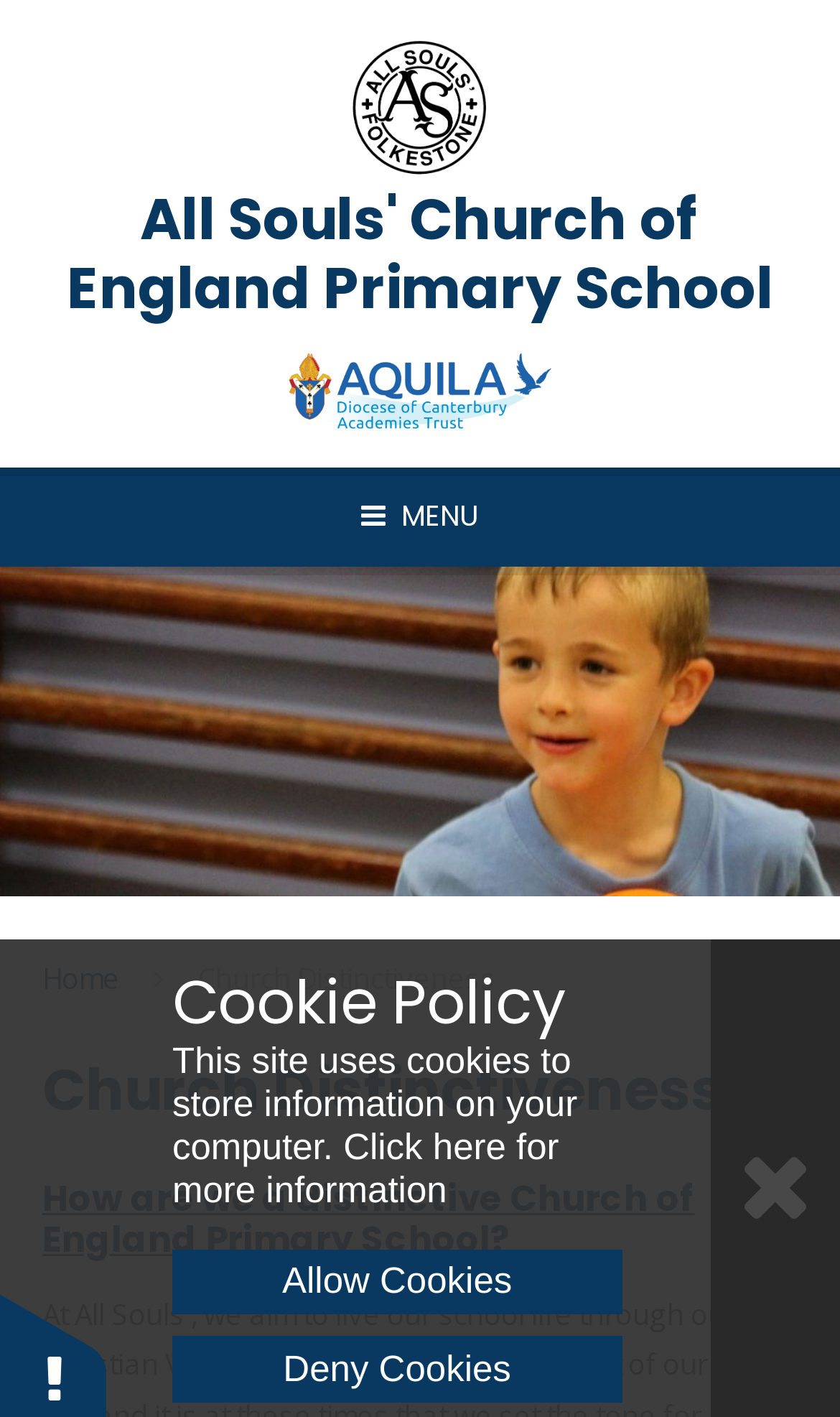Give a concise answer using one word or a phrase to the following question:
How many buttons are on the cookie policy section?

2